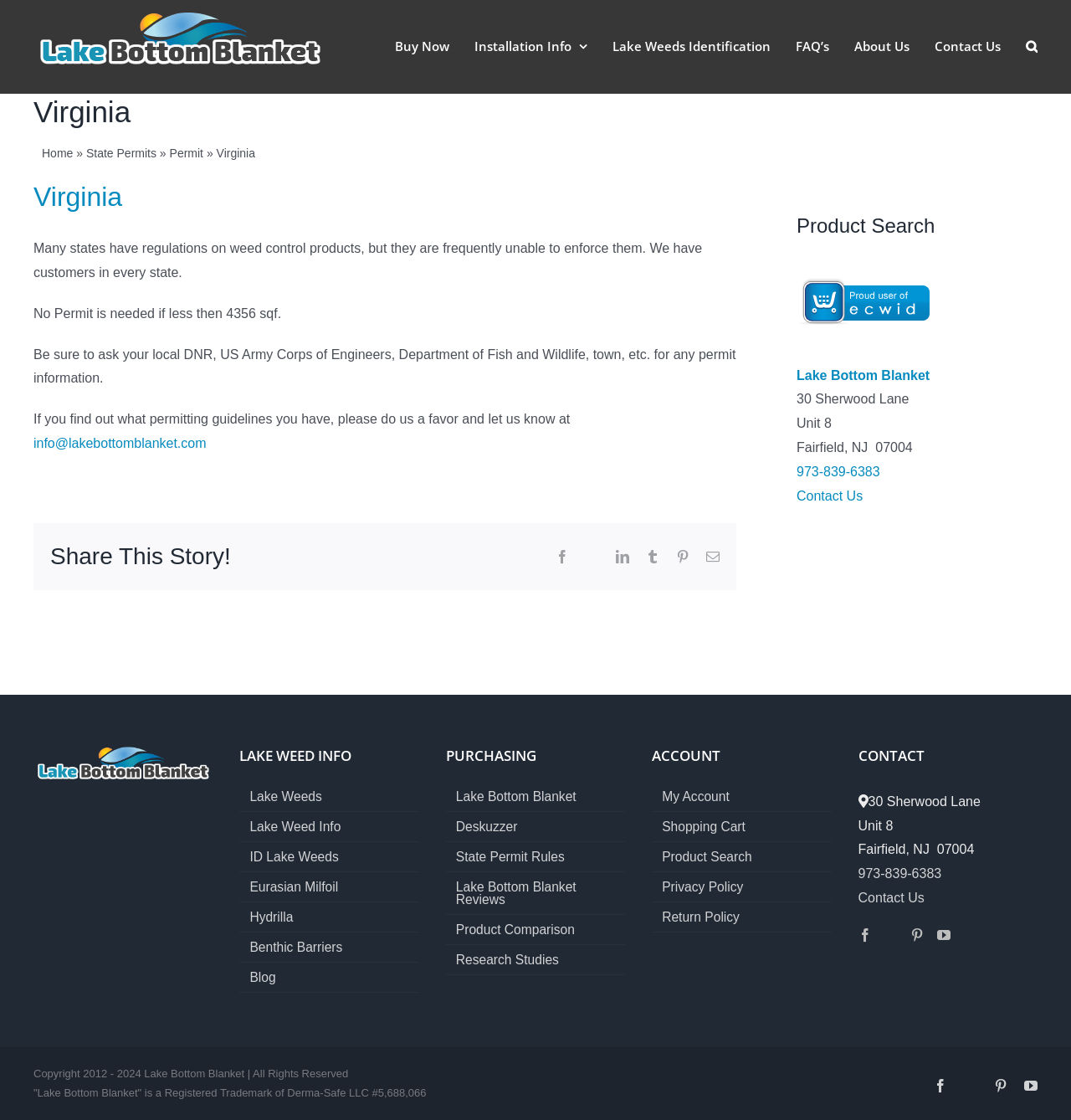What is the minimum area required for a permit?
Using the visual information from the image, give a one-word or short-phrase answer.

4356 sqf